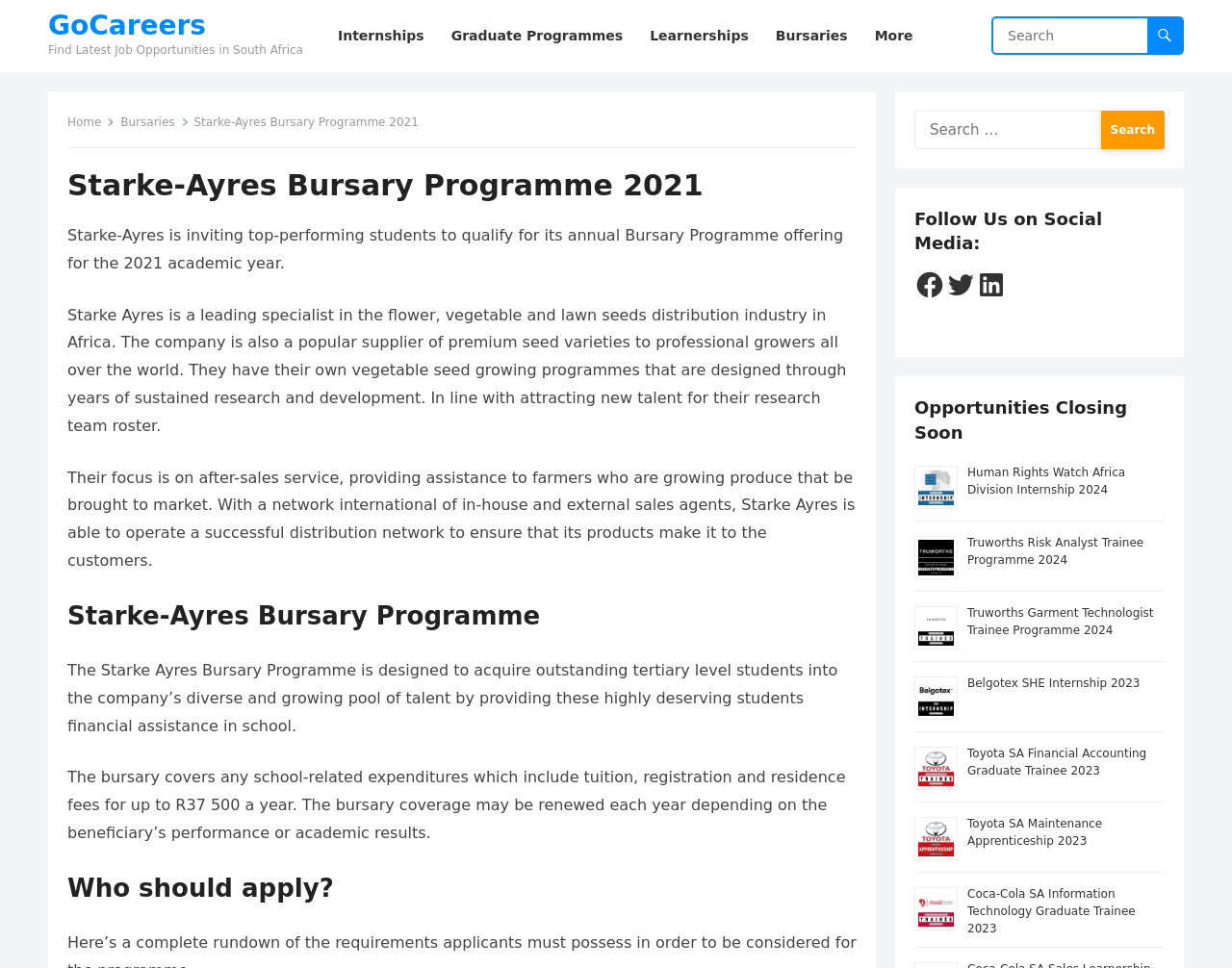Please identify the coordinates of the bounding box that should be clicked to fulfill this instruction: "Search for bursaries".

[0.931, 0.018, 0.959, 0.056]